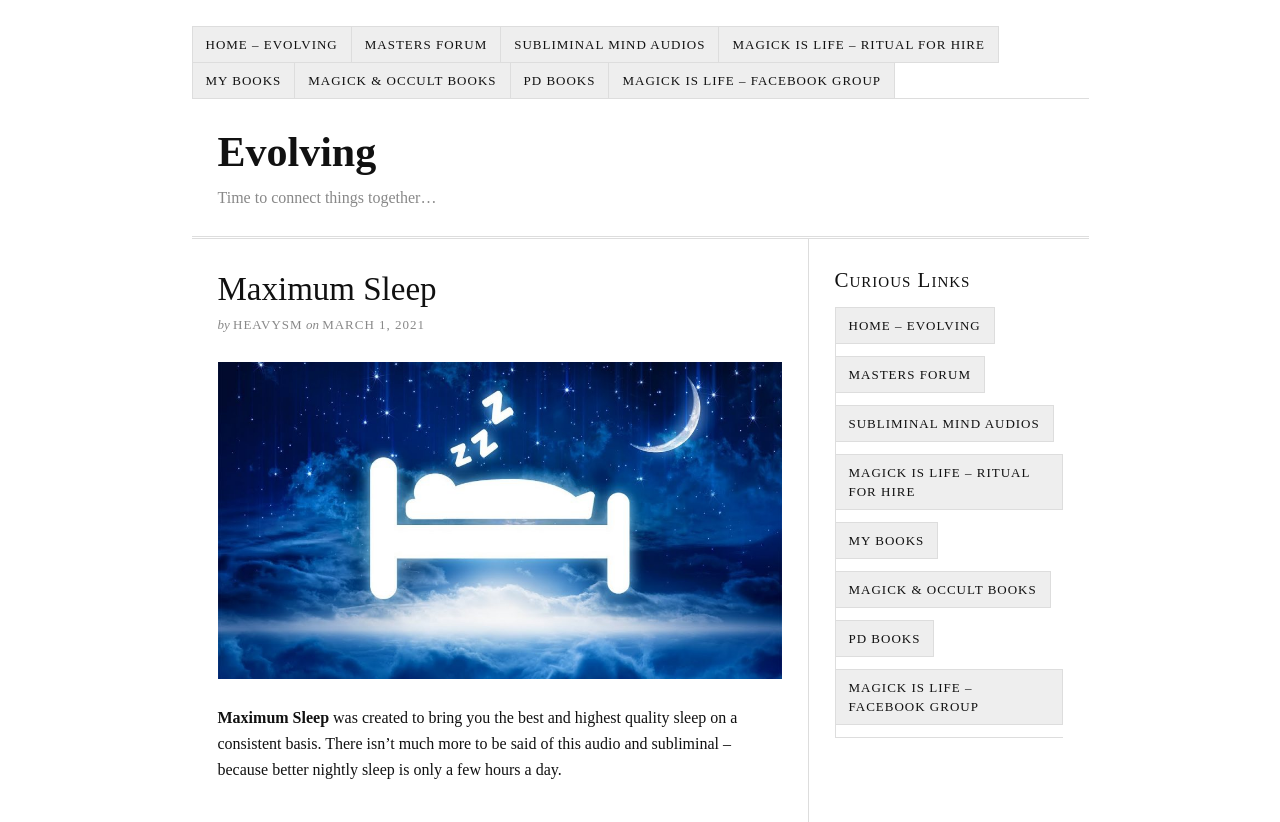Please identify the bounding box coordinates of the region to click in order to complete the task: "go to home page". The coordinates must be four float numbers between 0 and 1, specified as [left, top, right, bottom].

[0.15, 0.032, 0.275, 0.077]